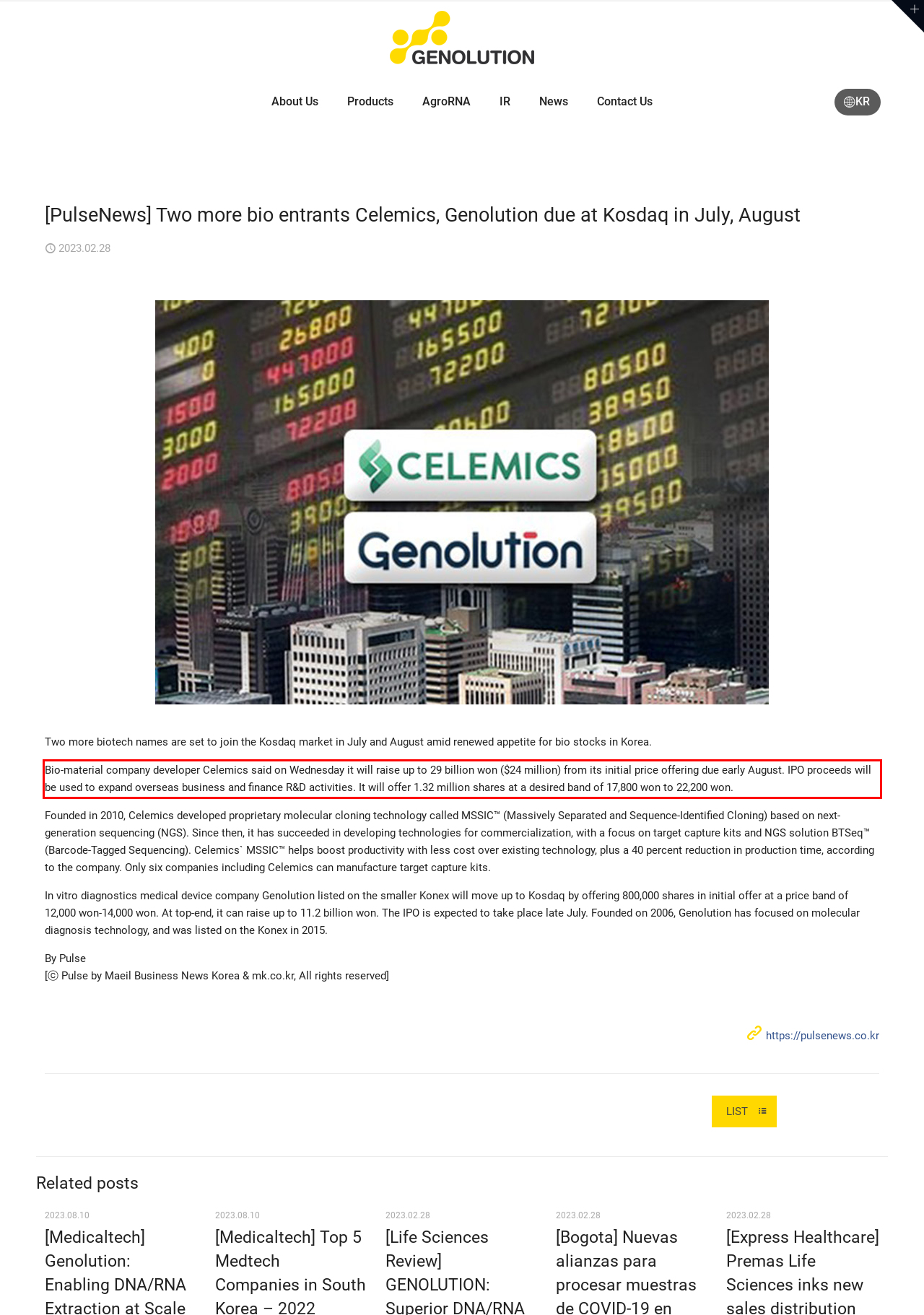Given a screenshot of a webpage containing a red bounding box, perform OCR on the text within this red bounding box and provide the text content.

Bio-material company developer Celemics said on Wednesday it will raise up to 29 billion won ($24 million) from its initial price offering due early August. IPO proceeds will be used to expand overseas business and finance R&D activities. It will offer 1.32 million shares at a desired band of 17,800 won to 22,200 won.